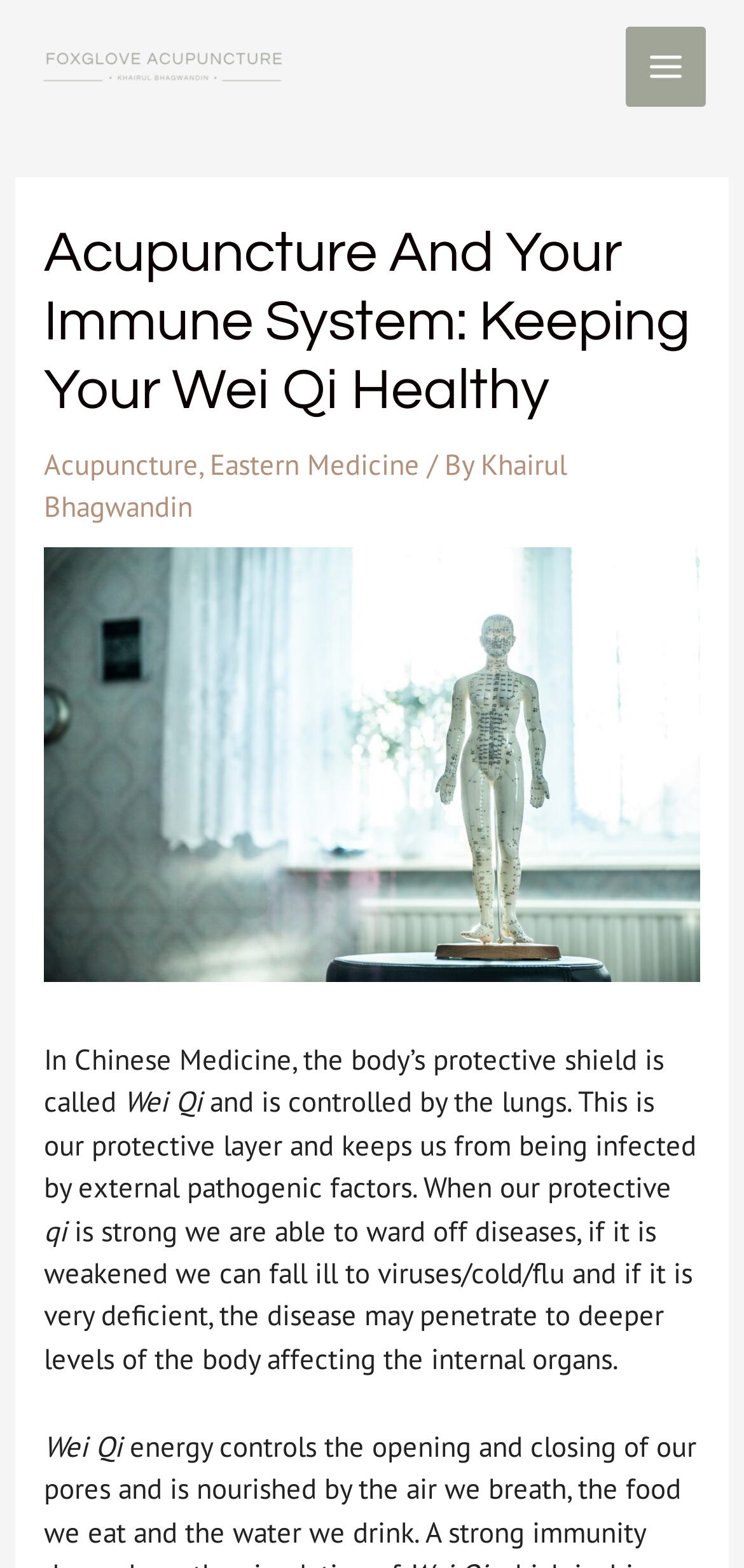What is the function of the lungs in Chinese Medicine?
Please respond to the question thoroughly and include all relevant details.

According to the webpage, in Chinese Medicine, the lungs control the body's protective shield, Wei Qi, which keeps us from being infected by external pathogenic factors.